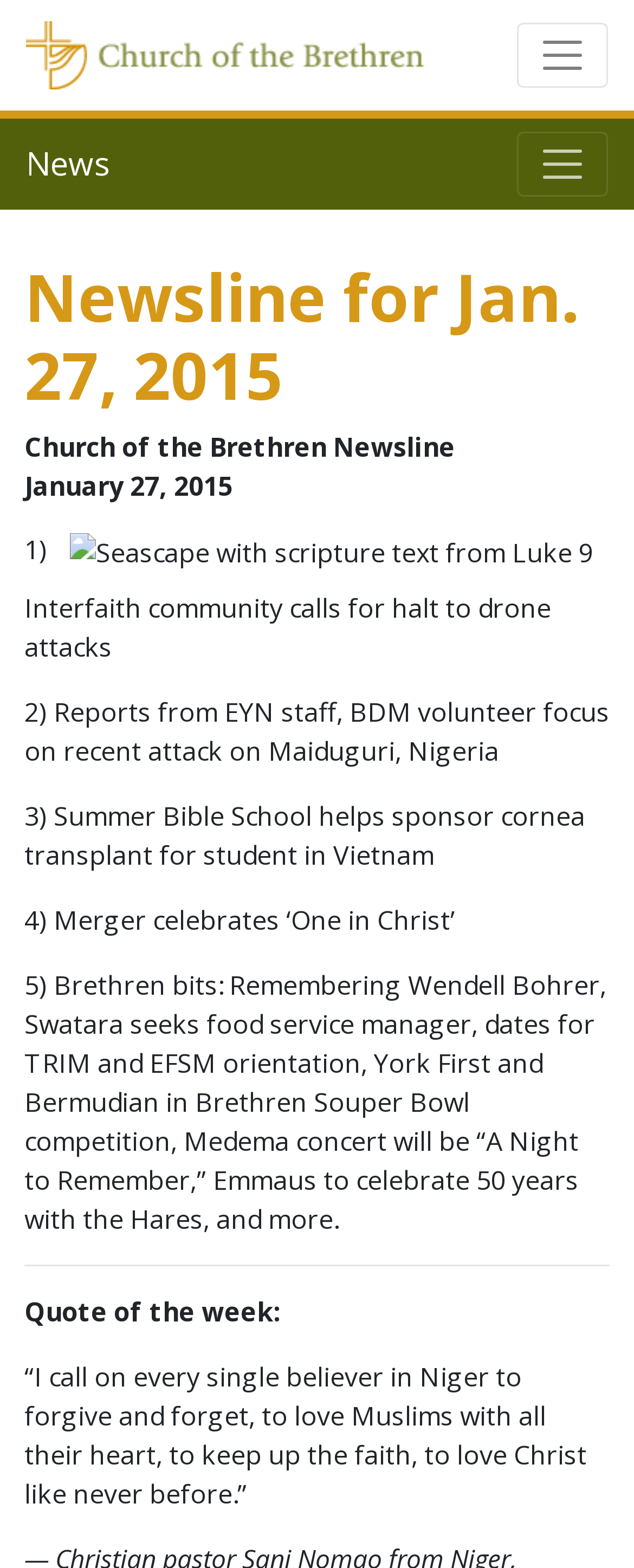Provide a one-word or short-phrase answer to the question:
What is the title of the first news item?

Interfaith community calls for halt to drone attacks